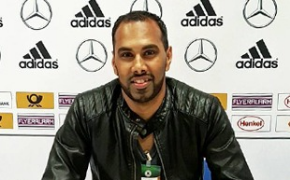What is Chris Punnakkattu Daniel wearing?
Using the screenshot, give a one-word or short phrase answer.

A black leather jacket